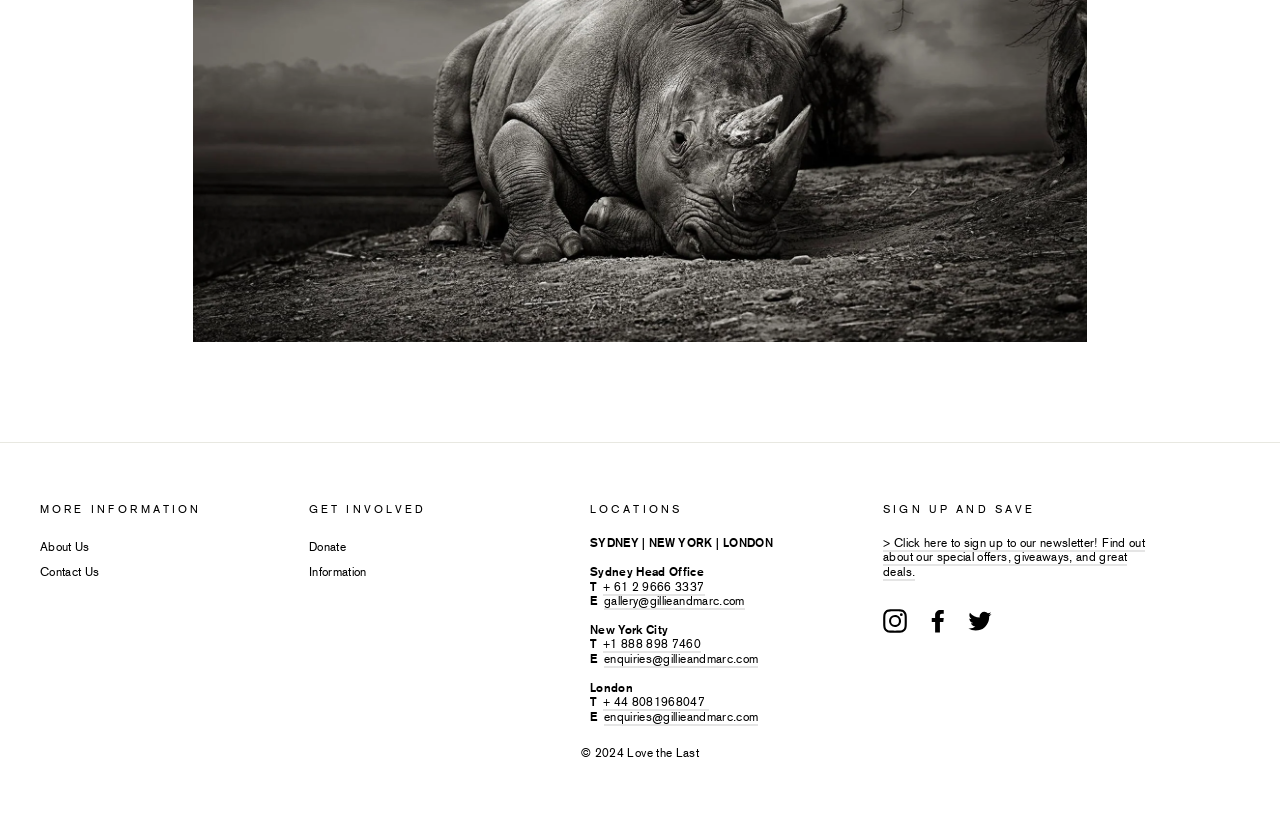Can you find the bounding box coordinates of the area I should click to execute the following instruction: "Contact Us"?

[0.031, 0.649, 0.078, 0.676]